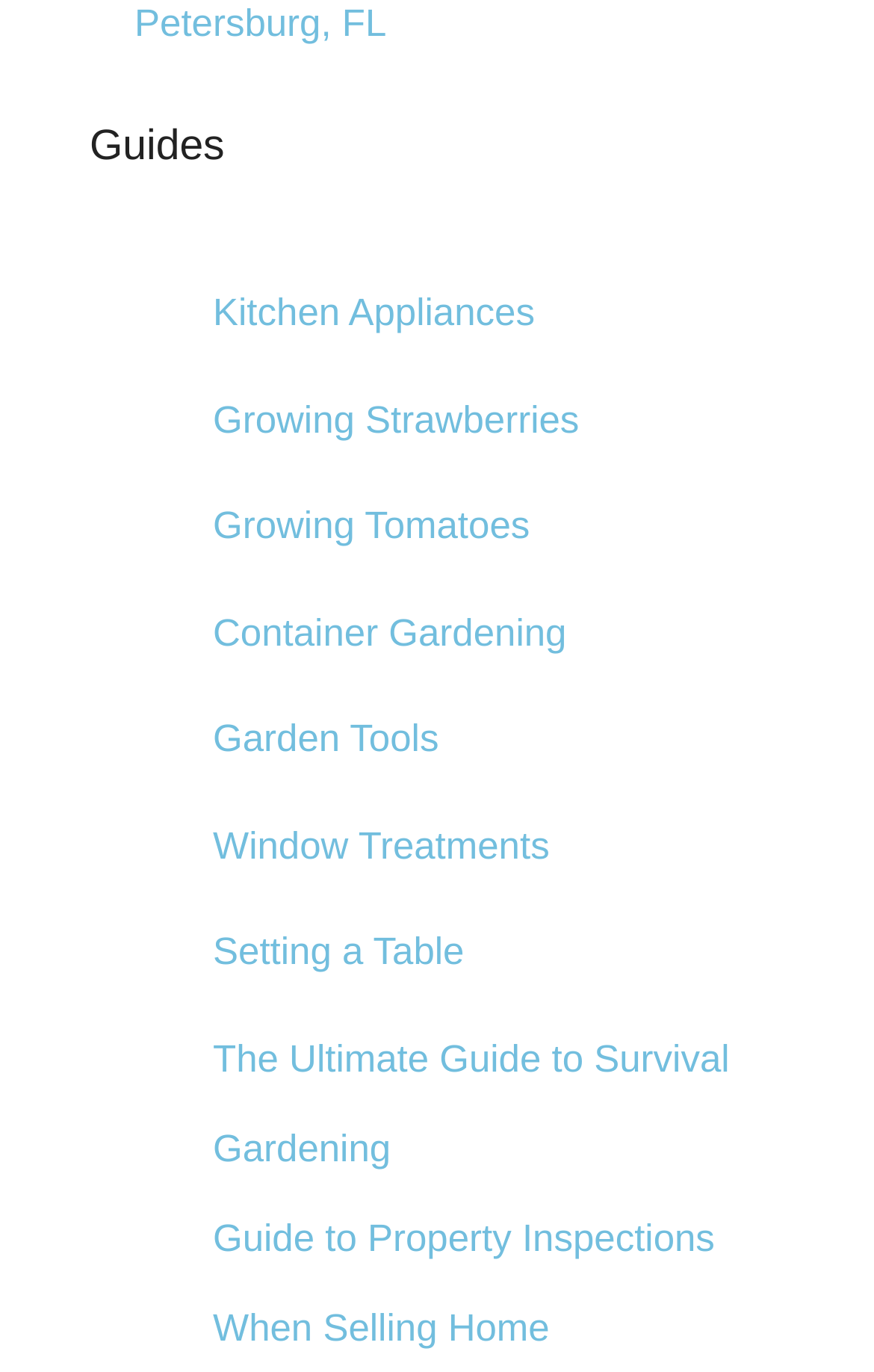Find the bounding box coordinates of the clickable area required to complete the following action: "Check Guide to Property Inspections When Selling Home".

[0.103, 0.911, 0.205, 0.942]